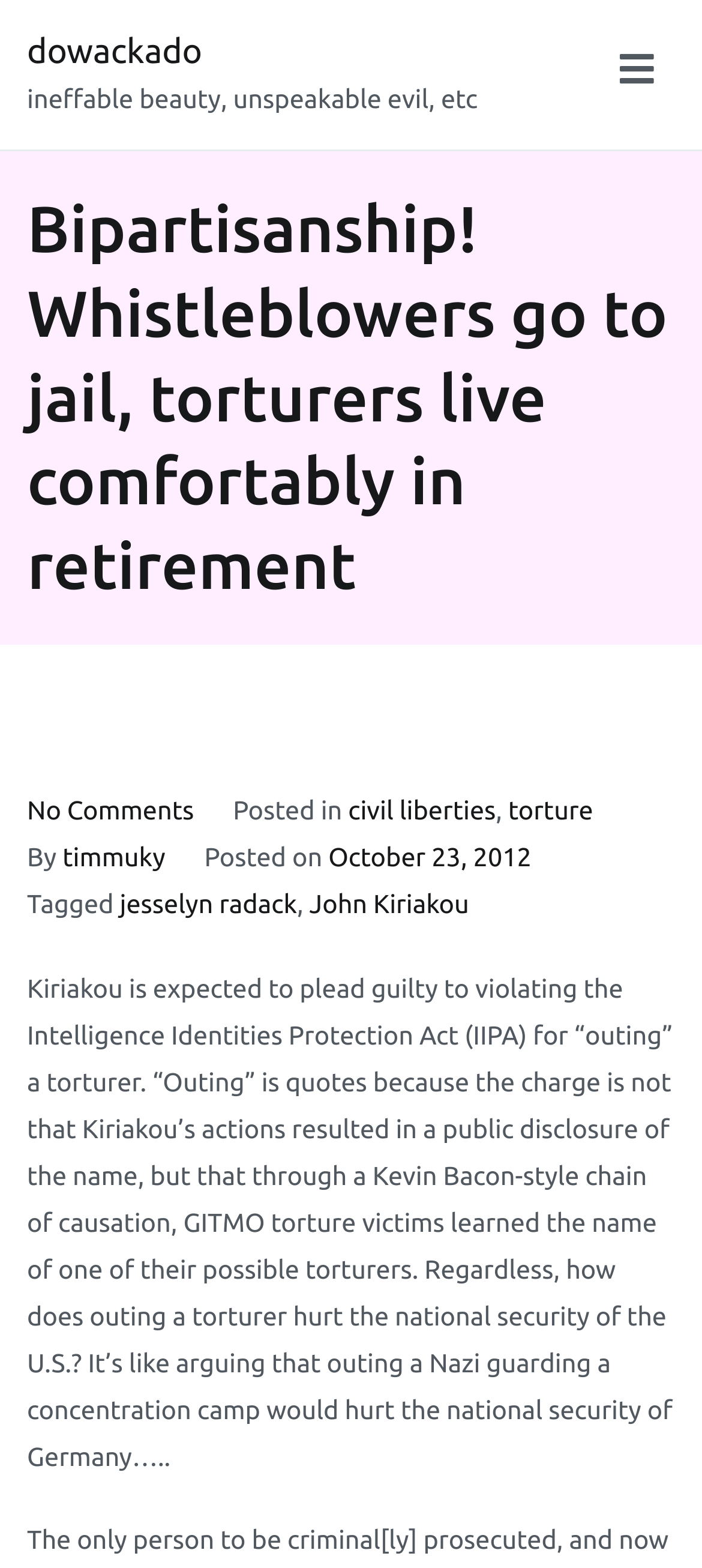Identify the bounding box coordinates of the area that should be clicked in order to complete the given instruction: "Open the 'Primary Menu'". The bounding box coordinates should be four float numbers between 0 and 1, i.e., [left, top, right, bottom].

[0.883, 0.029, 0.932, 0.066]